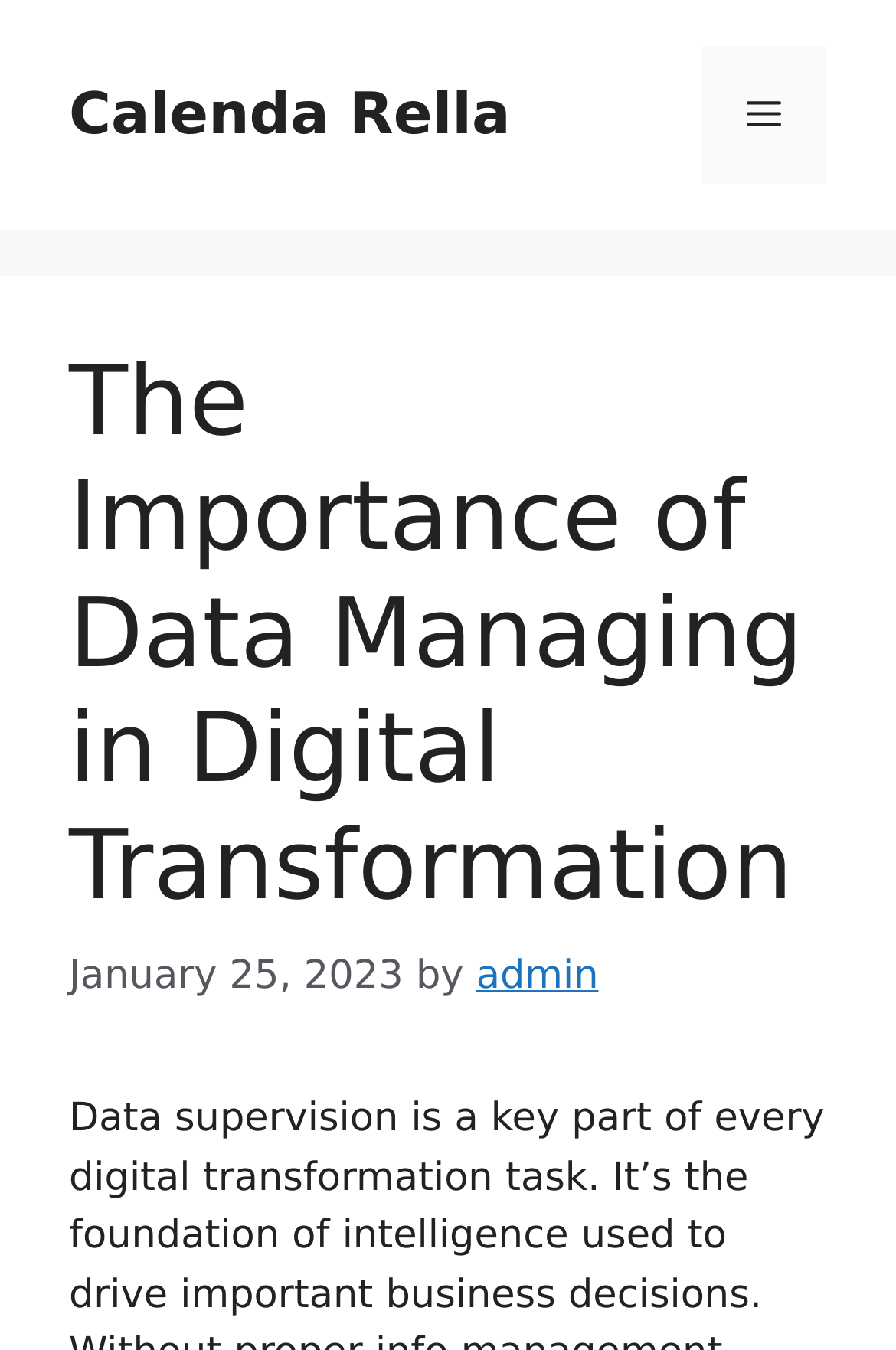What is the author of the article?
Use the information from the screenshot to give a comprehensive response to the question.

I found the answer by looking at the link element next to the 'by' text, which contains the author's name 'admin'.